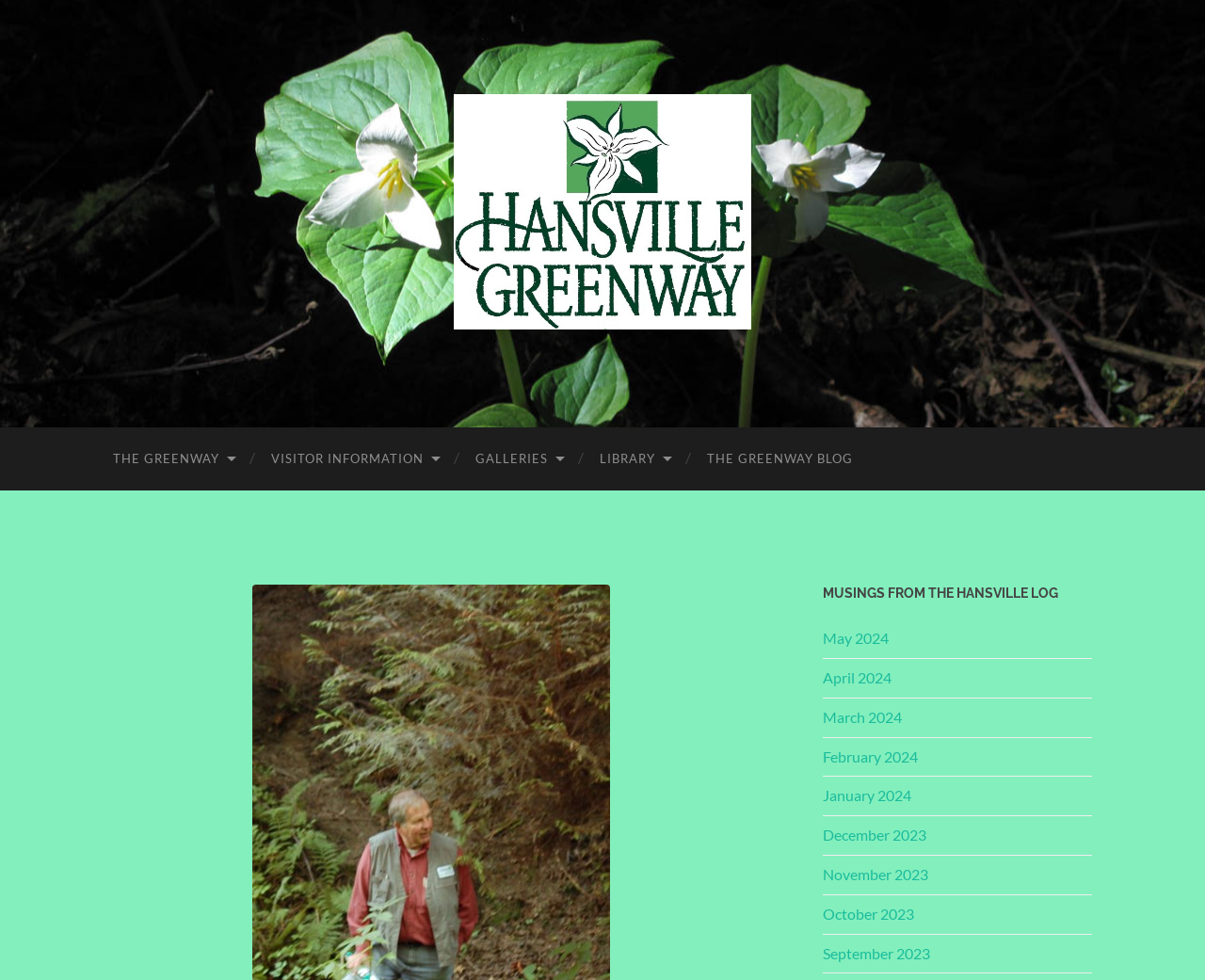Provide a single word or phrase to answer the given question: 
What is the title of the blog section?

MUSINGS FROM THE HANSVILLE LOG